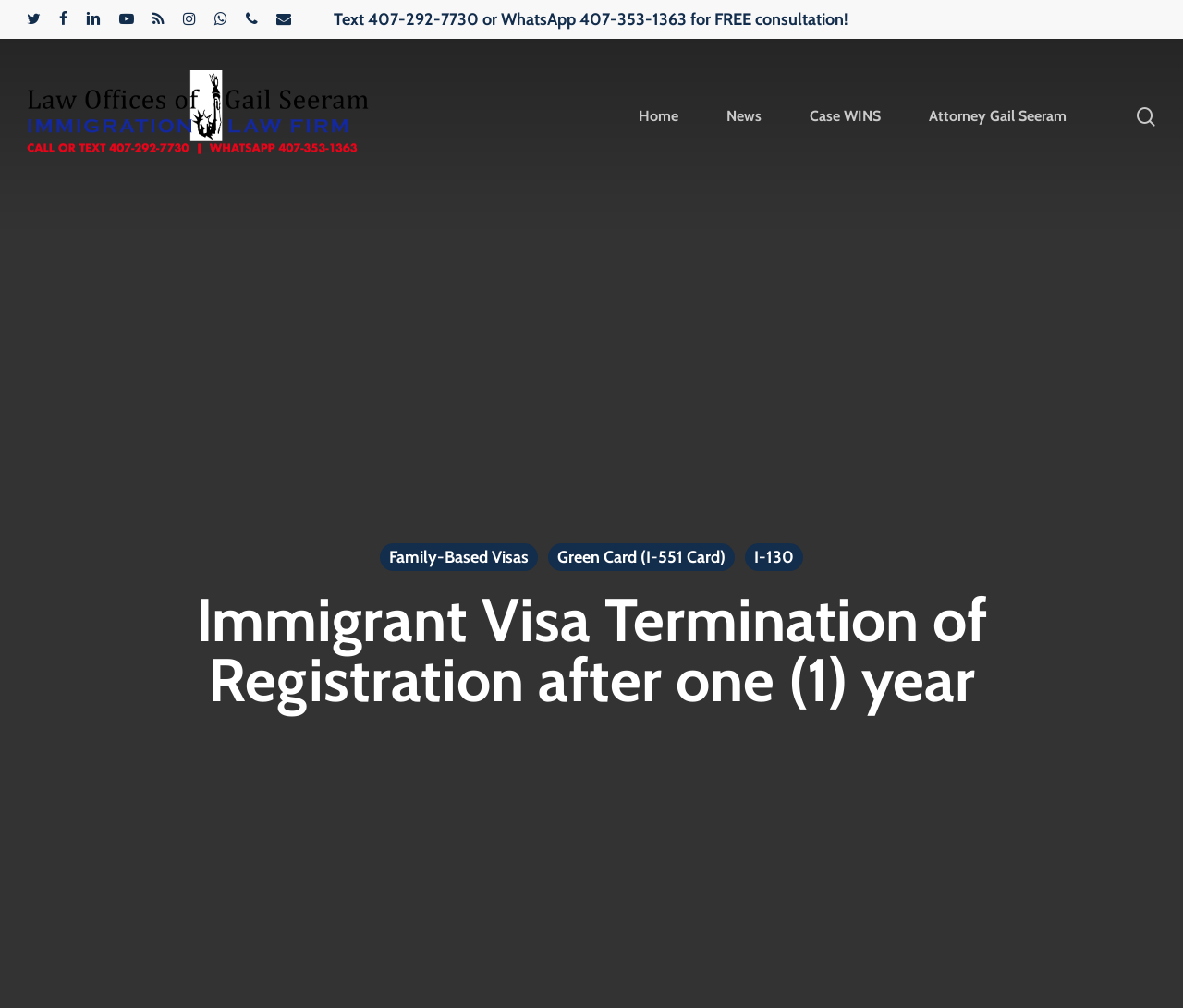Create an elaborate caption that covers all aspects of the webpage.

This webpage is about the Law Offices of Gail Seeram, specifically focusing on immigrant visa termination of registration after one year. At the top left corner, there are seven social media links, including Twitter, Facebook, LinkedIn, YouTube, RSS, Instagram, and WhatsApp, followed by a phone number and email link. Next to these links, there is a call-to-action text encouraging visitors to text or WhatsApp for a free consultation.

On the top right corner, there is a search bar with a textbox and a "Hit enter to search or ESC to close" instruction. A "Close Search" link is located nearby. Below the search bar, the law office's logo and name are displayed, with two identical images.

The main navigation menu is situated below the logo, featuring links to "Home", "News", "Case WINS", "Attorney Gail Seeram", and a search link. Further down, there are four links related to immigration services, including "Family-Based Visas", "Green Card (I-551 Card)", "I-130", and "Immigrant Visa Termination of Registration after one (1) year", which is also the main heading of the page.

The main content of the page is likely to be below the heading, although the exact details are not provided in the accessibility tree.